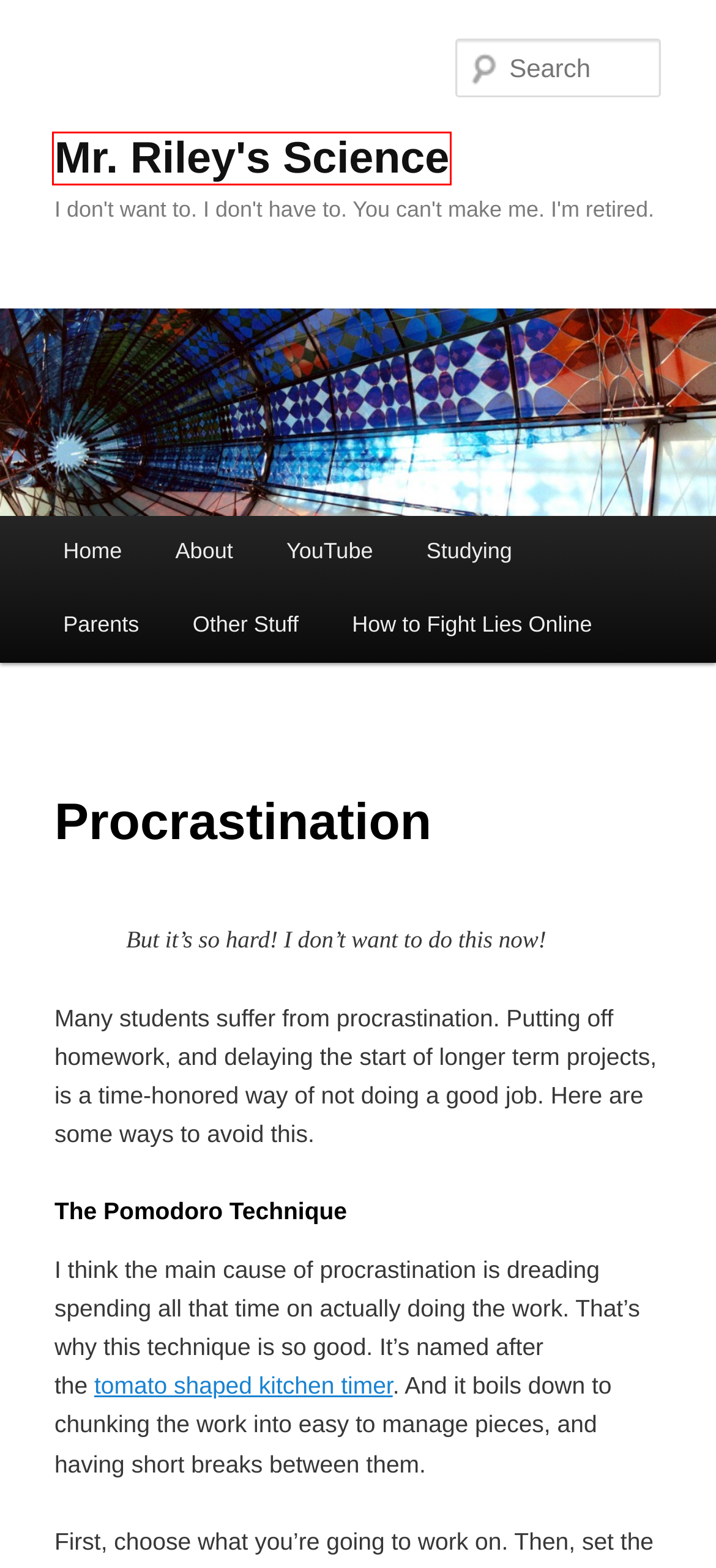You have been given a screenshot of a webpage with a red bounding box around a UI element. Select the most appropriate webpage description for the new webpage that appears after clicking the element within the red bounding box. The choices are:
A. How to study | Mr. Riley's Science
B. Crash Course Study Skills | Mr. Riley's Science
C. Mr. Riley's Science | I don't want to. I don't have to. You can't make me. I'm retired.
D. TL,DR | Mr. Riley's Science
E. Sounds for Studying | Mr. Riley's Science
F. How do you currently study? | Mr. Riley's Science
G. When reading | Mr. Riley's Science
H. About | Mr. Riley's Science

C